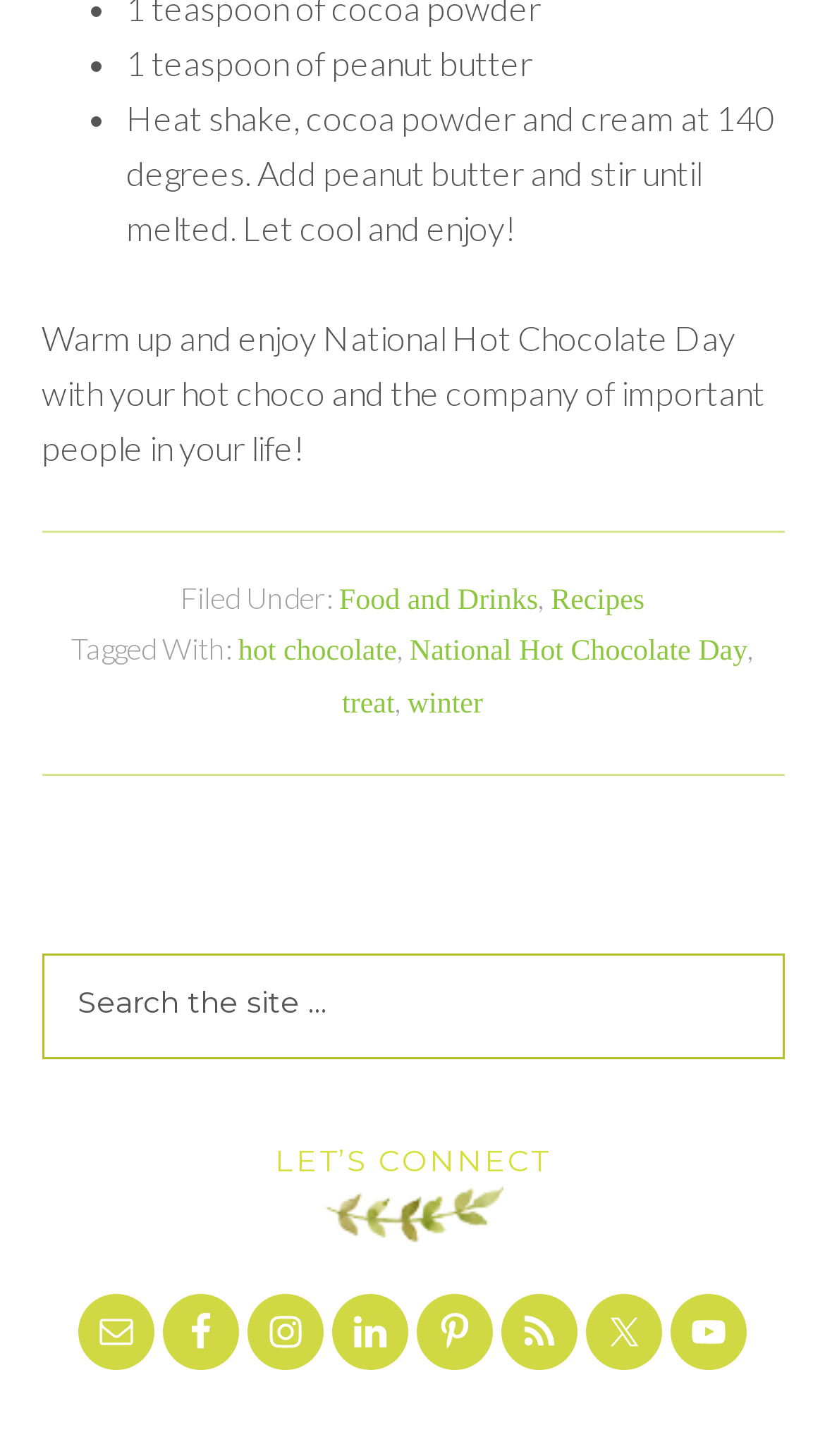Can you identify the bounding box coordinates of the clickable region needed to carry out this instruction: 'Subscribe to RSS'? The coordinates should be four float numbers within the range of 0 to 1, stated as [left, top, right, bottom].

[0.631, 0.901, 0.677, 0.927]